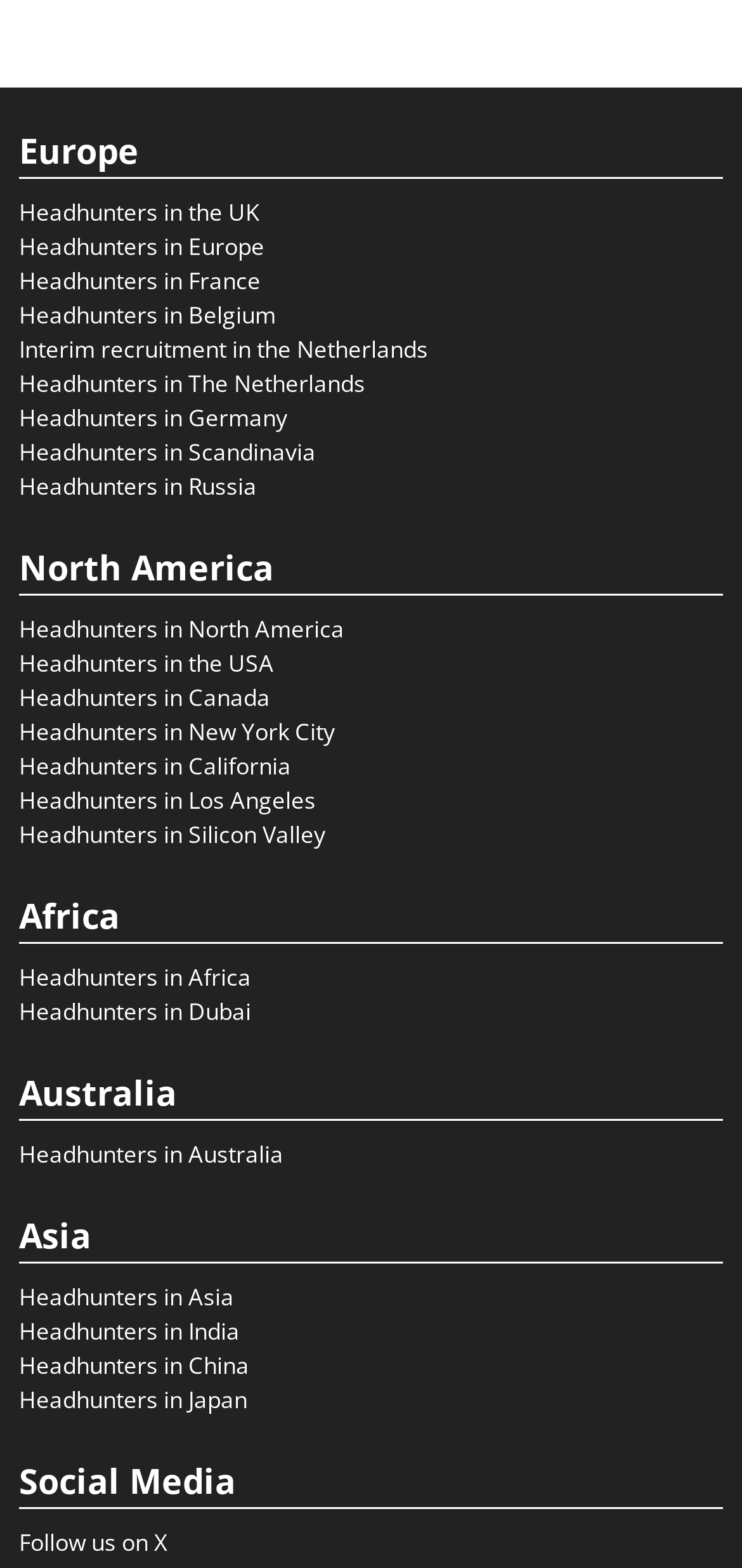Give a one-word or short phrase answer to the question: 
How many regions are listed on the webpage?

6